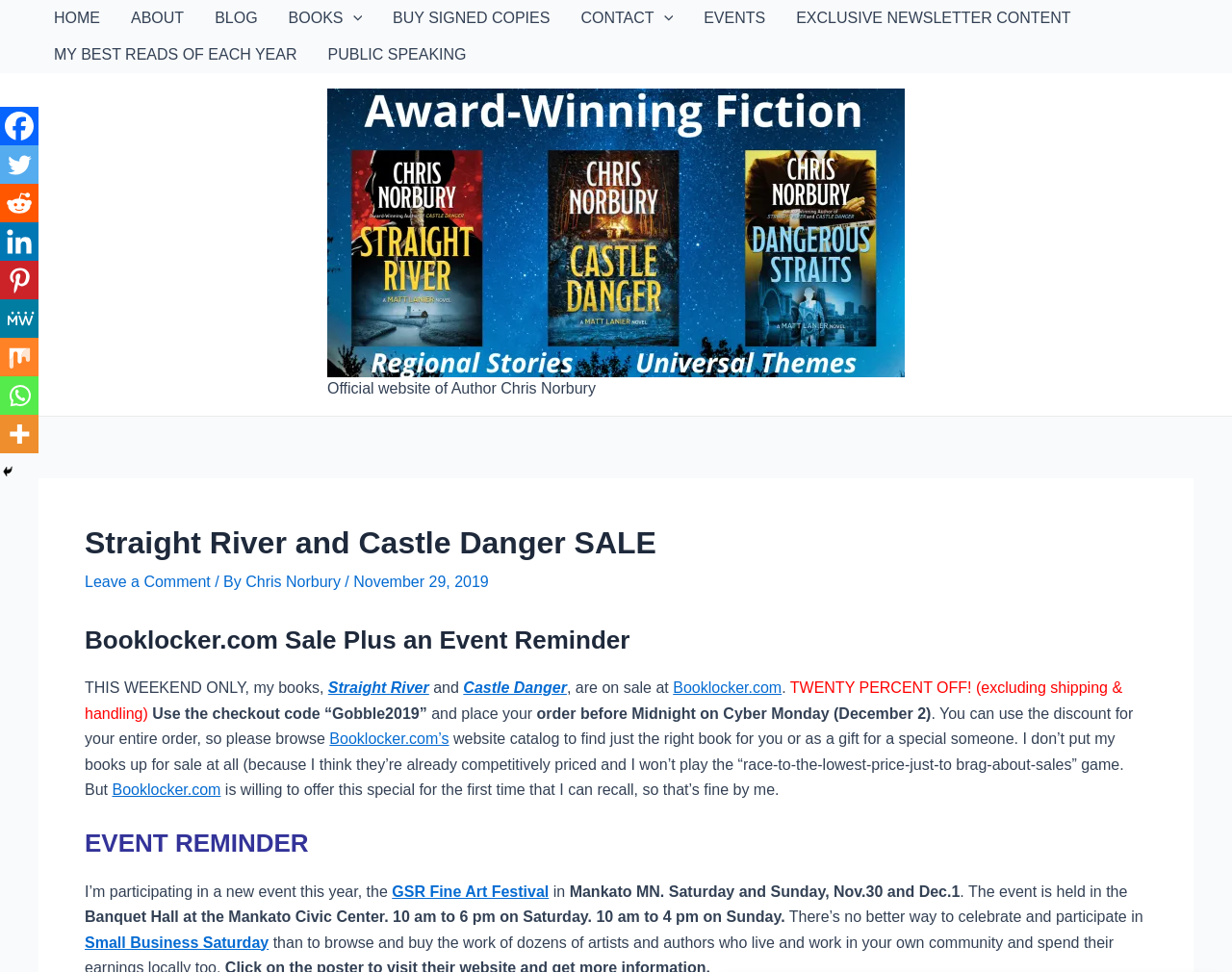Please determine and provide the text content of the webpage's heading.

Straight River and Castle Danger SALE